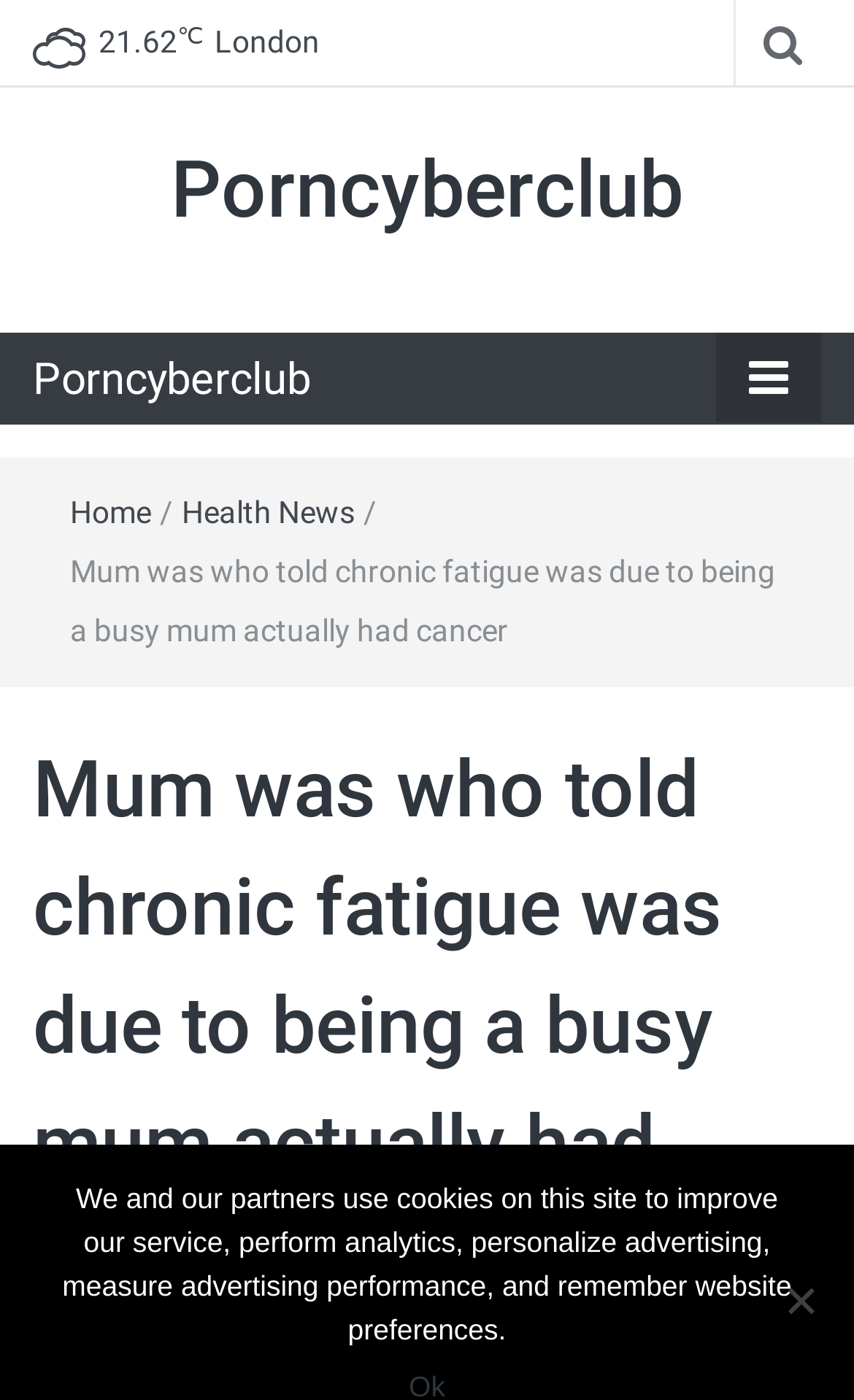Please answer the following question using a single word or phrase: 
When was the article posted?

03/17/2023